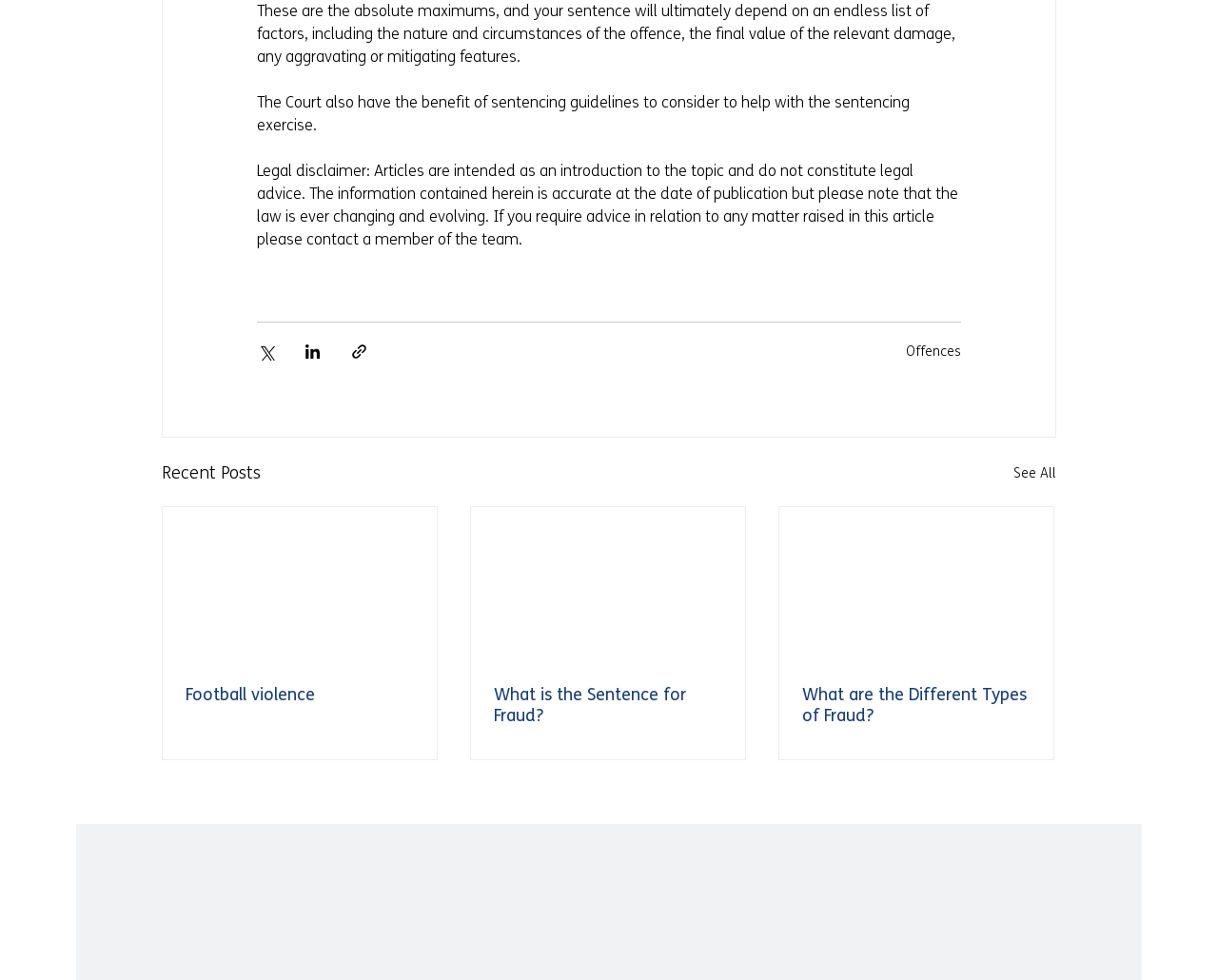Identify the bounding box coordinates for the element you need to click to achieve the following task: "Share via Twitter". The coordinates must be four float values ranging from 0 to 1, formatted as [left, top, right, bottom].

[0.211, 0.349, 0.226, 0.368]